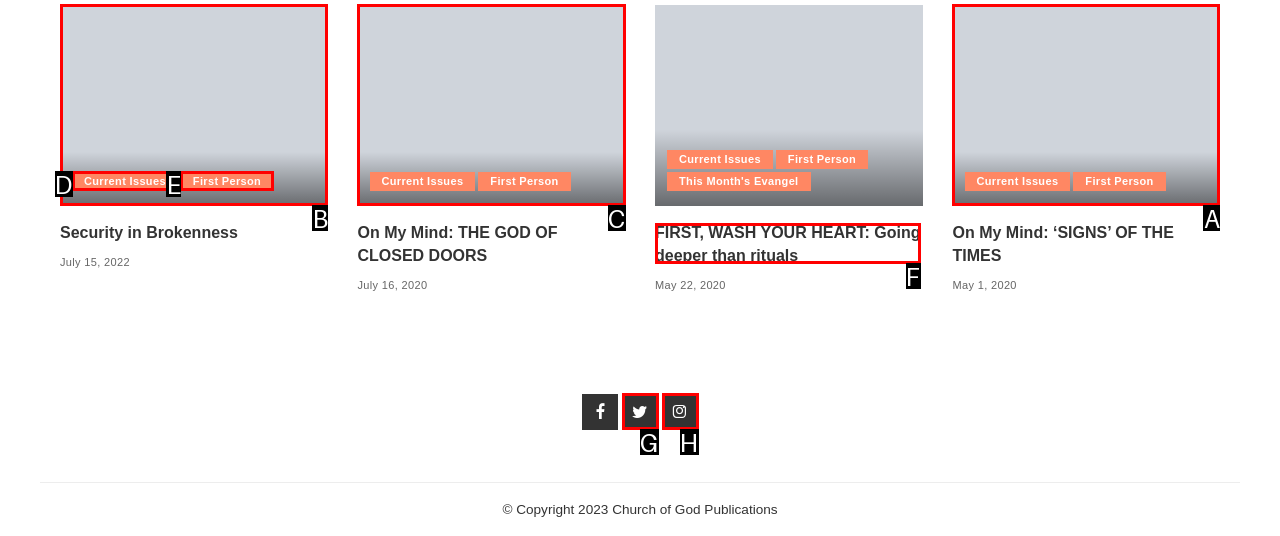Select the letter of the UI element you need to click to complete this task: Go to 'On My Mind: ‘SIGNS’ OF THE TIMES'.

A